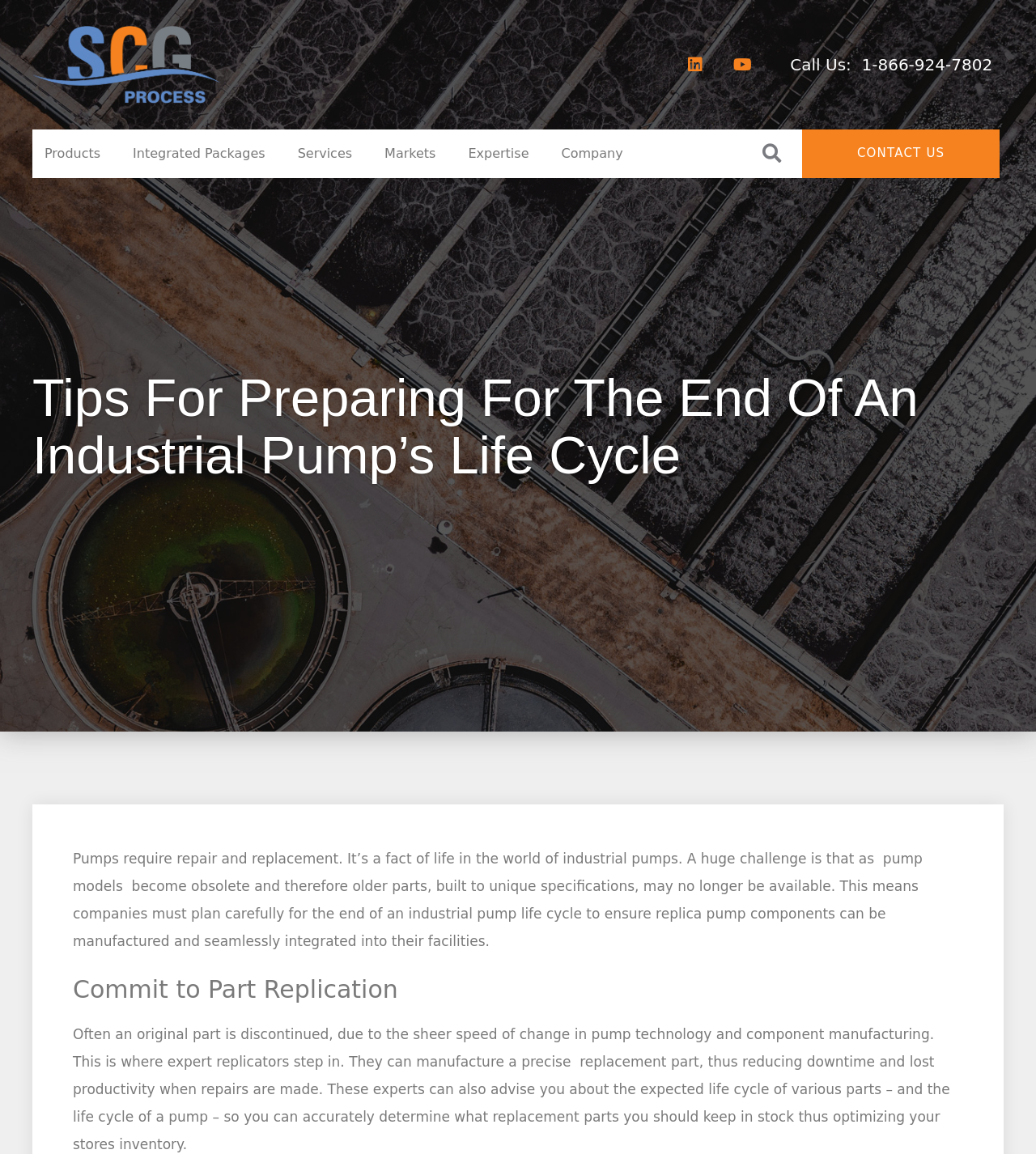Can you identify and provide the main heading of the webpage?

Tips For Preparing For The End Of An Industrial Pump’s Life Cycle